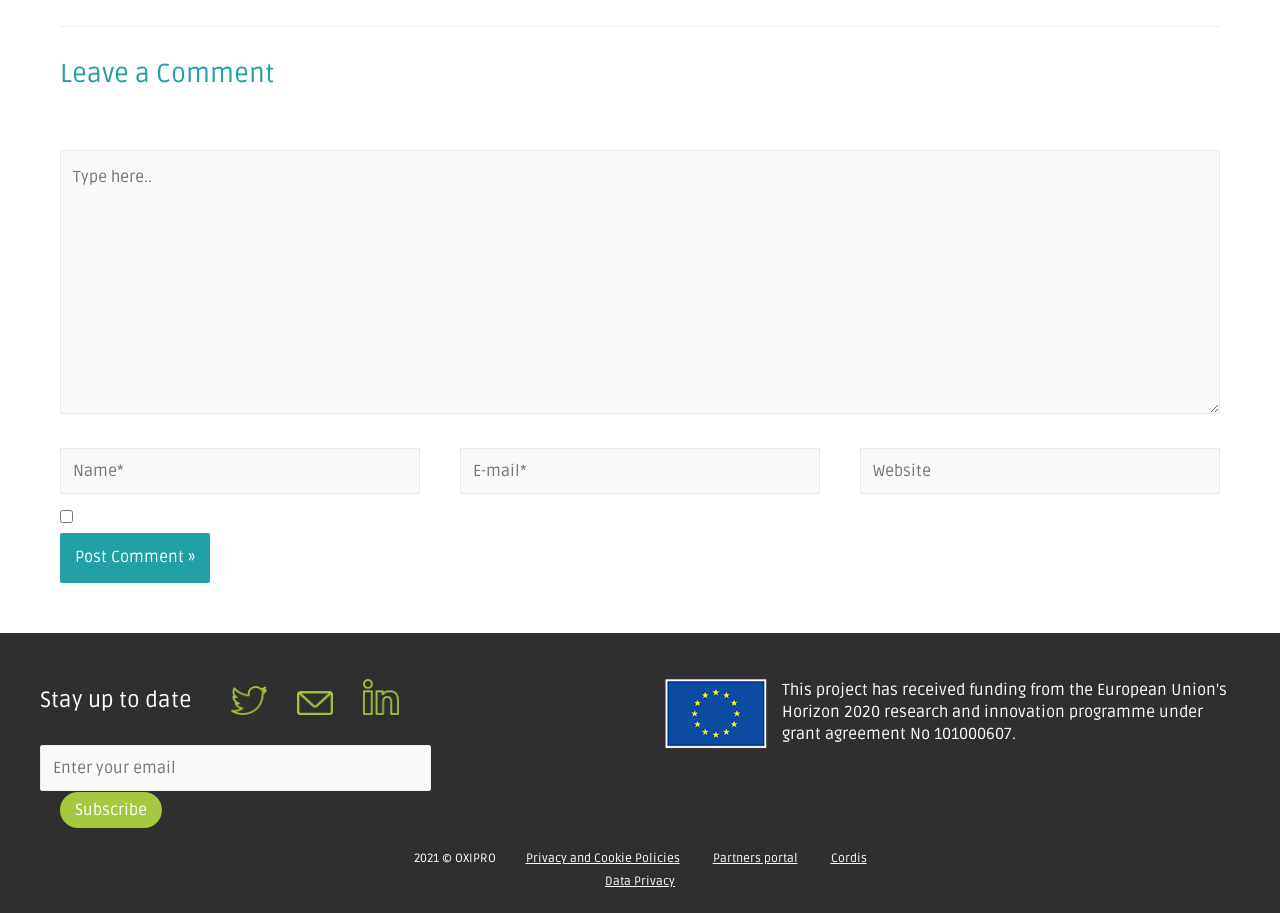Please identify the bounding box coordinates of the element's region that needs to be clicked to fulfill the following instruction: "Enter your email". The bounding box coordinates should consist of four float numbers between 0 and 1, i.e., [left, top, right, bottom].

[0.031, 0.817, 0.337, 0.867]